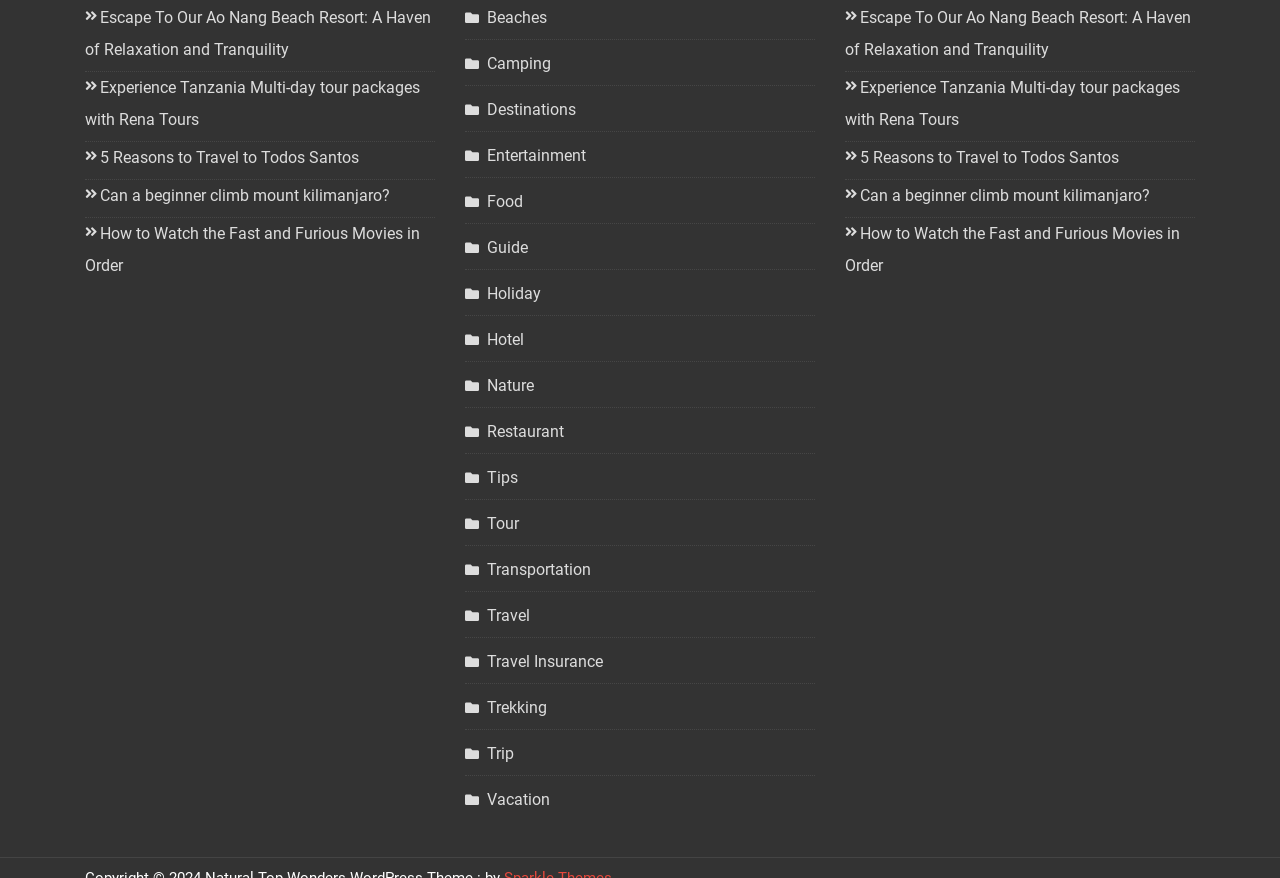What is the theme of the webpage?
Using the information from the image, provide a comprehensive answer to the question.

The webpage appears to be a travel-related website, as it contains links to various travel destinations, tour packages, and travel-related topics such as beaches, camping, and transportation.